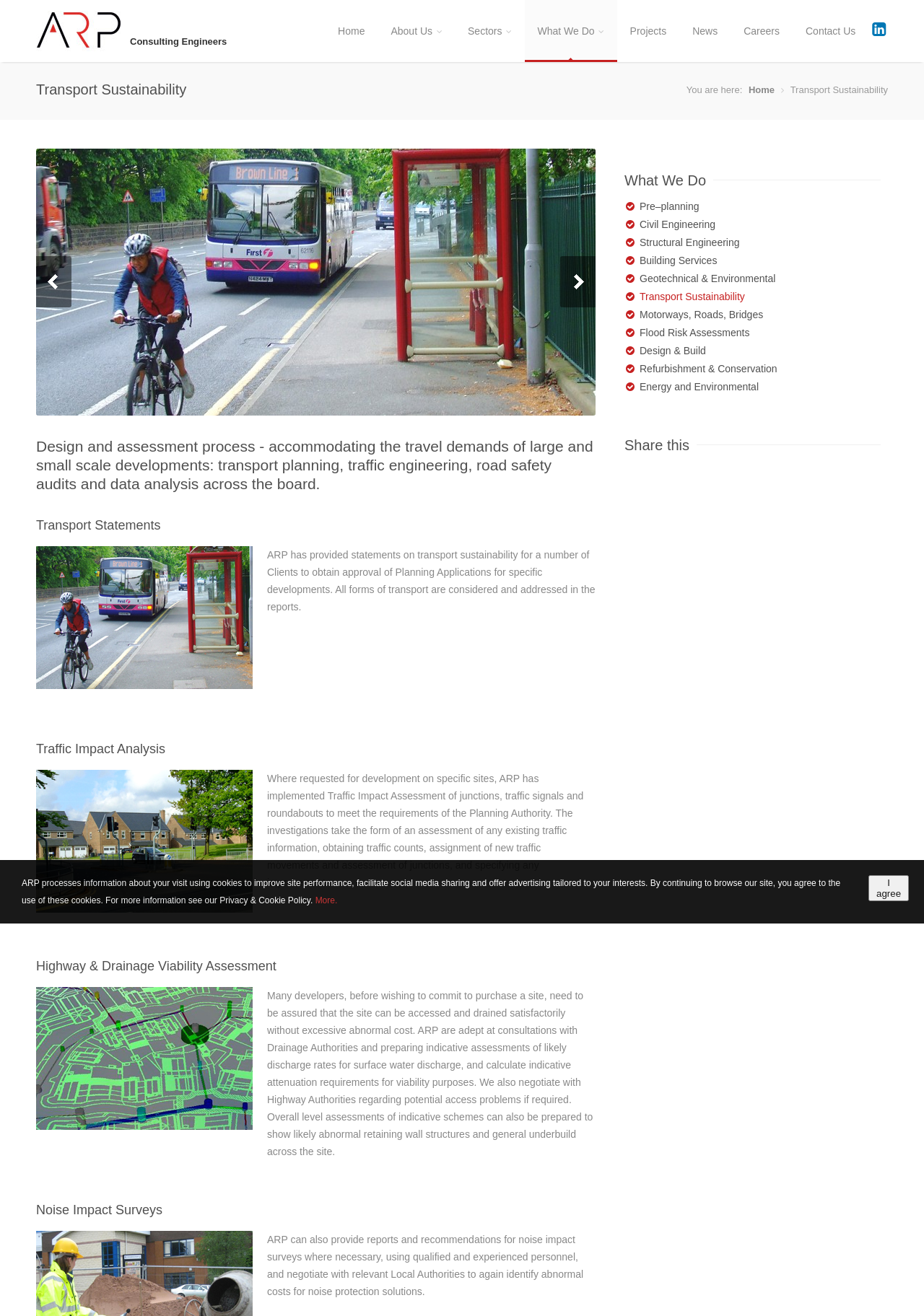Identify the coordinates of the bounding box for the element described below: "Contact Us". Return the coordinates as four float numbers between 0 and 1: [left, top, right, bottom].

[0.858, 0.0, 0.94, 0.047]